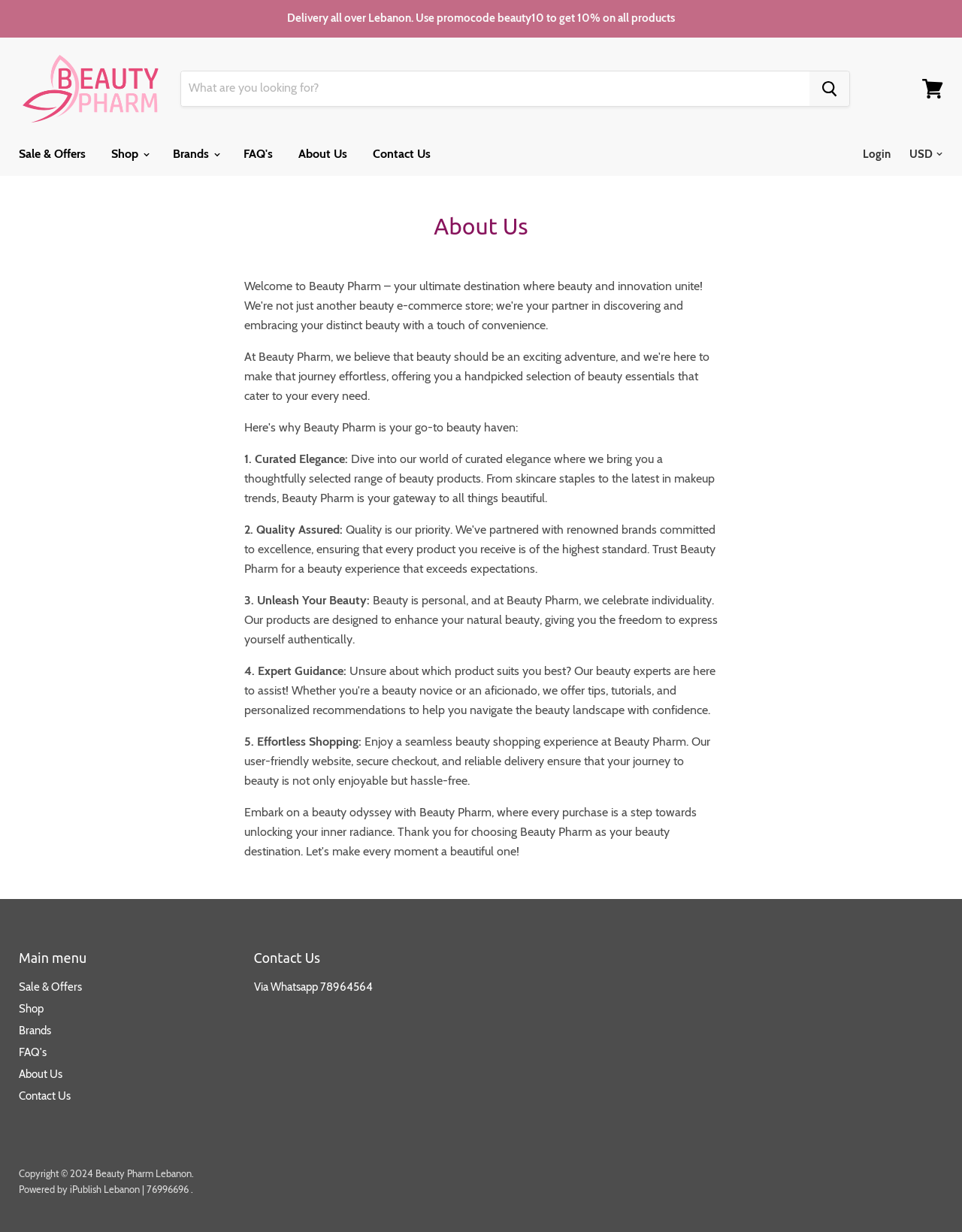Construct a thorough caption encompassing all aspects of the webpage.

The webpage is about Beauty Pharm, an e-commerce store that offers a range of beauty products. At the top of the page, there is a promotional message that reads "Delivery all over Lebanon. Use promocode beauty10 to get 10% on all products." Below this message, there is a search bar where users can search for products. The search bar is accompanied by a search button.

To the right of the search bar, there is a link to view the shopping cart. Above the search bar, there is a main navigation menu that includes links to "Sale & Offers", "Shop", "Brands", "FAQ's", "About Us", and "Contact Us". There is also a link to log in and a dropdown menu to change the currency.

The main content of the page is divided into sections, each with a heading and a descriptive paragraph. The sections are titled "Curated Elegance", "Quality Assured", "Unleash Your Beauty", "Expert Guidance", and "Effortless Shopping". These sections provide information about Beauty Pharm's approach to beauty, its product range, and its commitment to quality and customer satisfaction.

At the bottom of the page, there is a secondary navigation menu that repeats the links from the main navigation menu. Below this menu, there is a section with contact information, including a WhatsApp number. The page ends with a copyright notice and a link to the website's developer.

Throughout the page, there are no images, but there are several links and buttons that allow users to navigate and interact with the website.